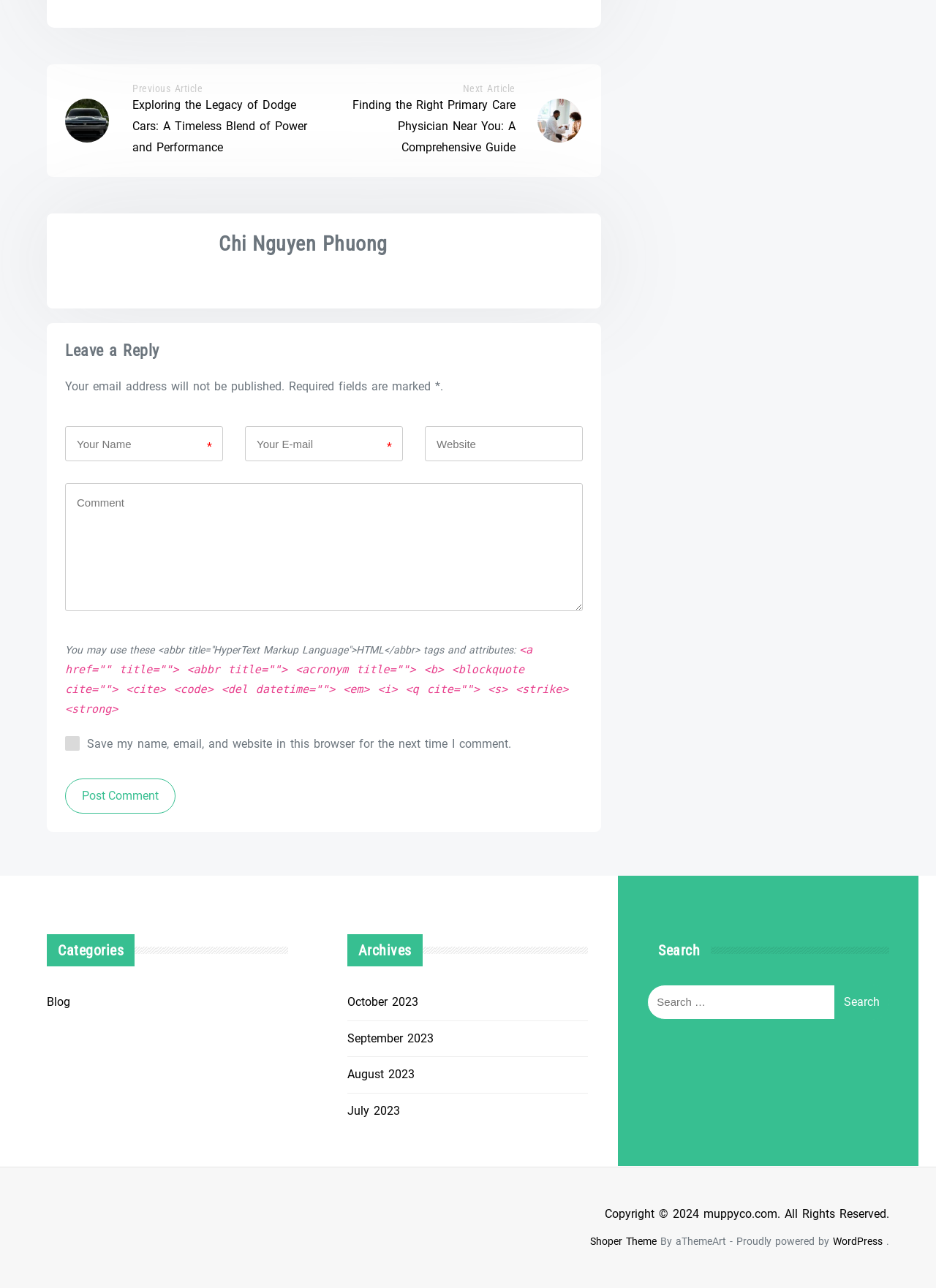Please provide the bounding box coordinates for the UI element as described: "parent_node: * name="email" placeholder="Your E-mail"". The coordinates must be four floats between 0 and 1, represented as [left, top, right, bottom].

[0.262, 0.331, 0.43, 0.358]